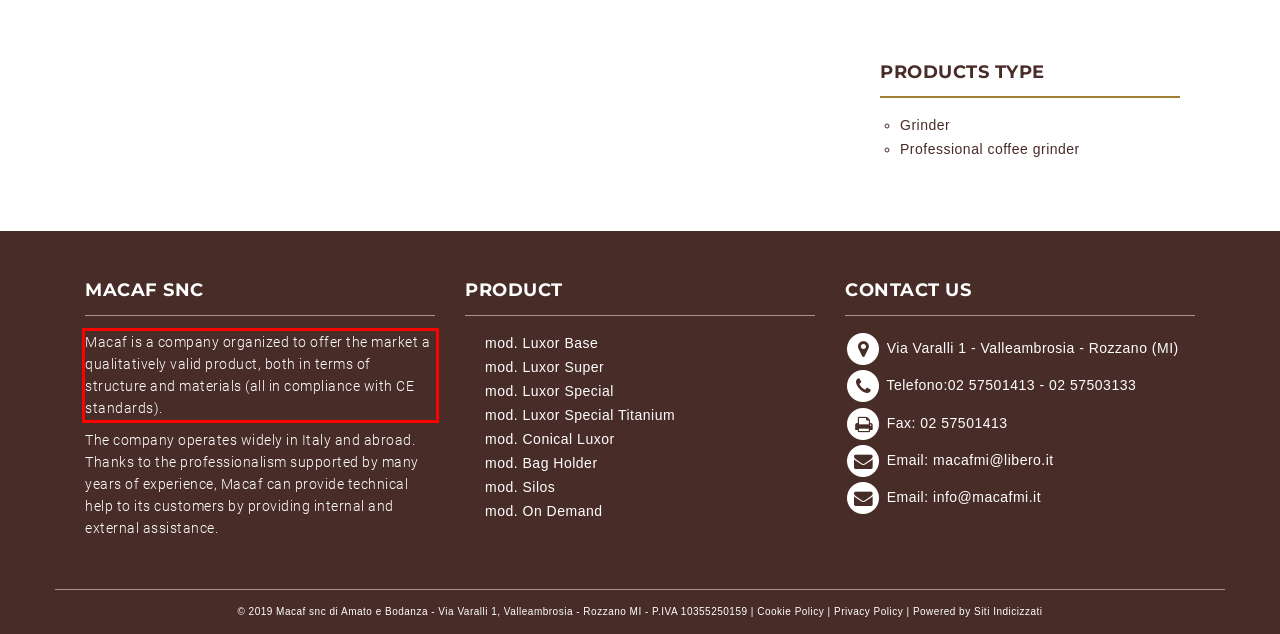Within the provided webpage screenshot, find the red rectangle bounding box and perform OCR to obtain the text content.

Macaf is a company organized to offer the market a qualitatively valid product, both in terms of structure and materials (all in compliance with CE standards).